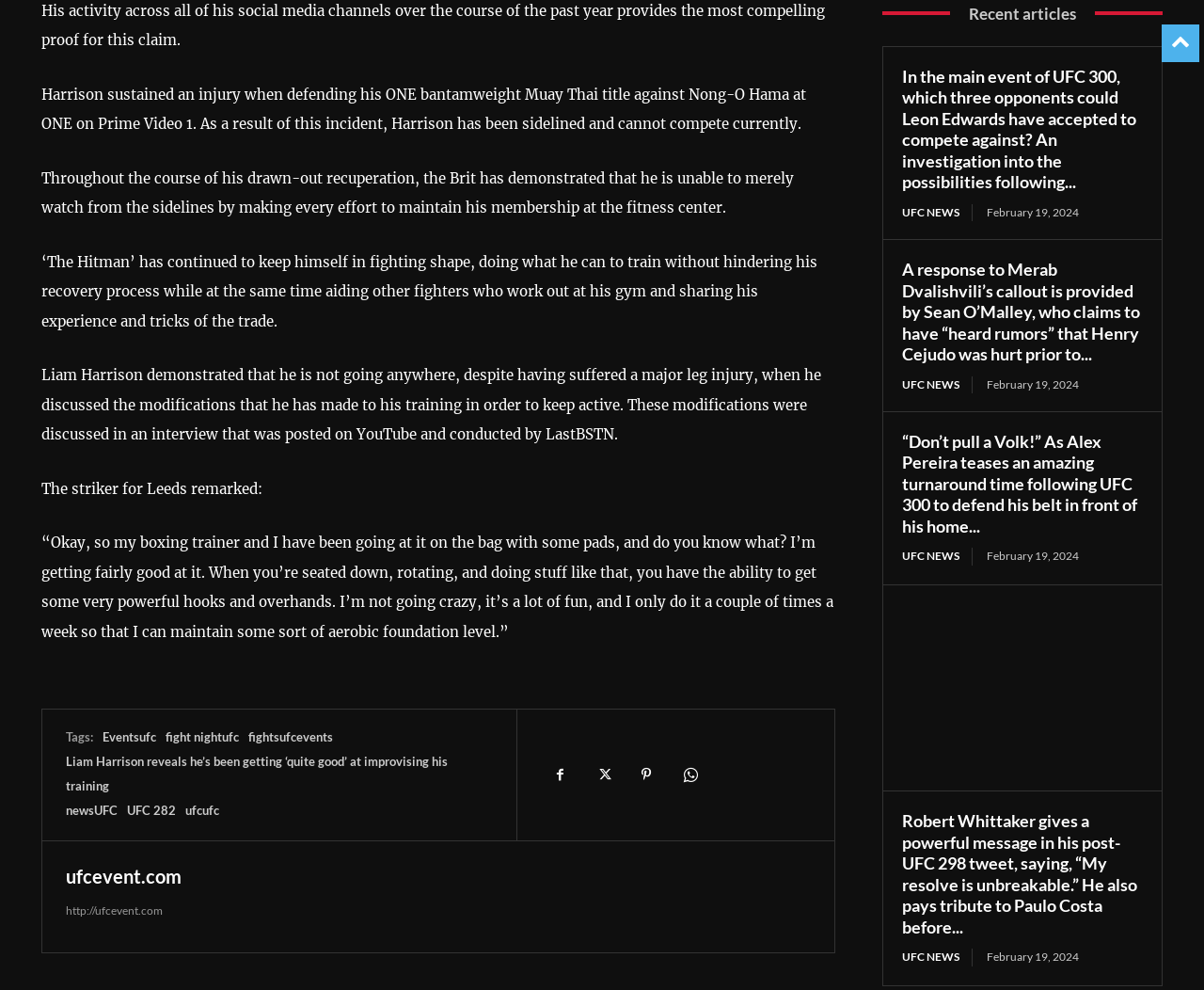Please identify the bounding box coordinates of the element I need to click to follow this instruction: "Read the article about Leon Edwards".

[0.749, 0.066, 0.944, 0.194]